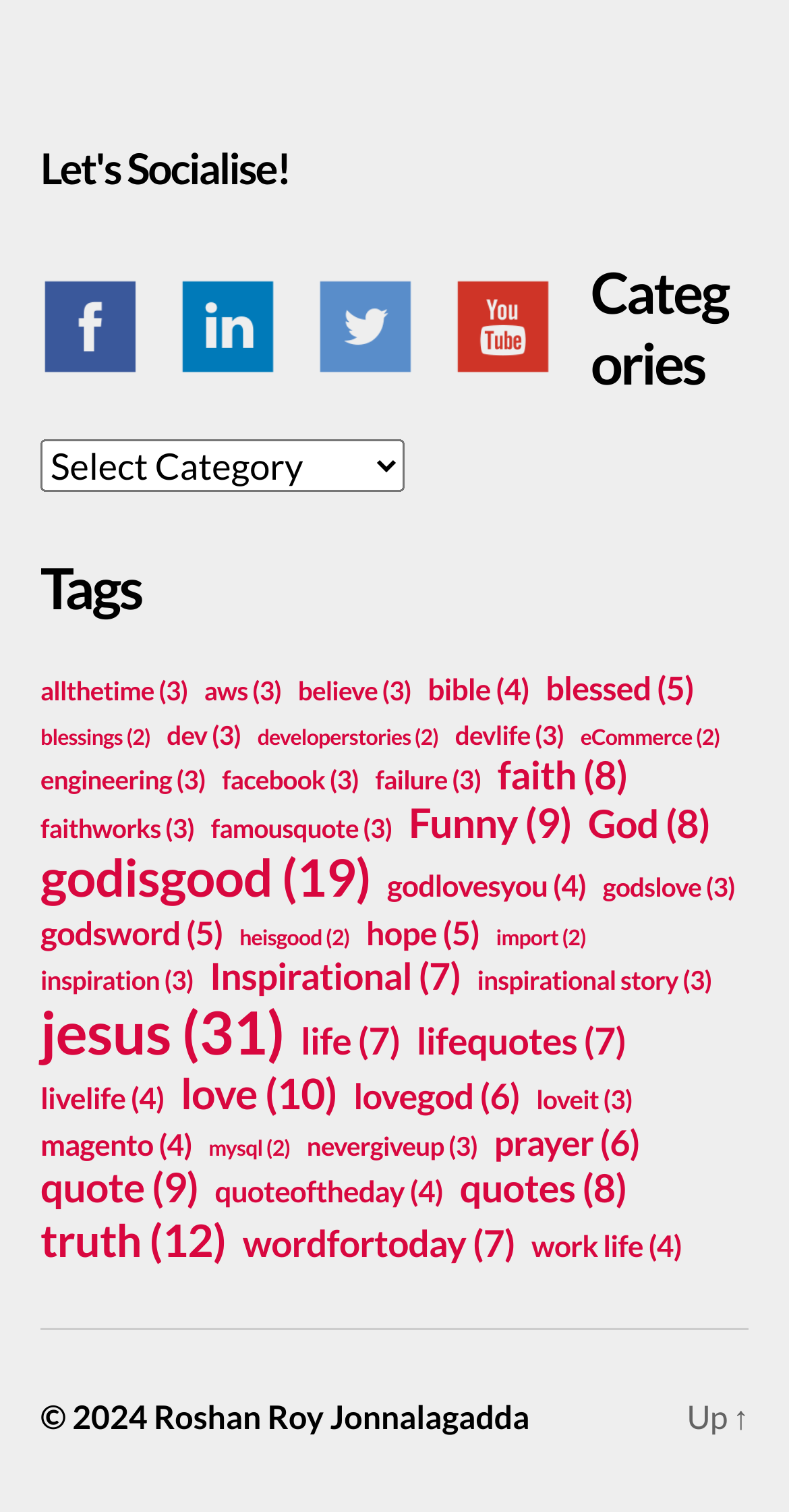Find the bounding box coordinates of the element to click in order to complete the given instruction: "View jesus tags."

[0.051, 0.66, 0.36, 0.707]